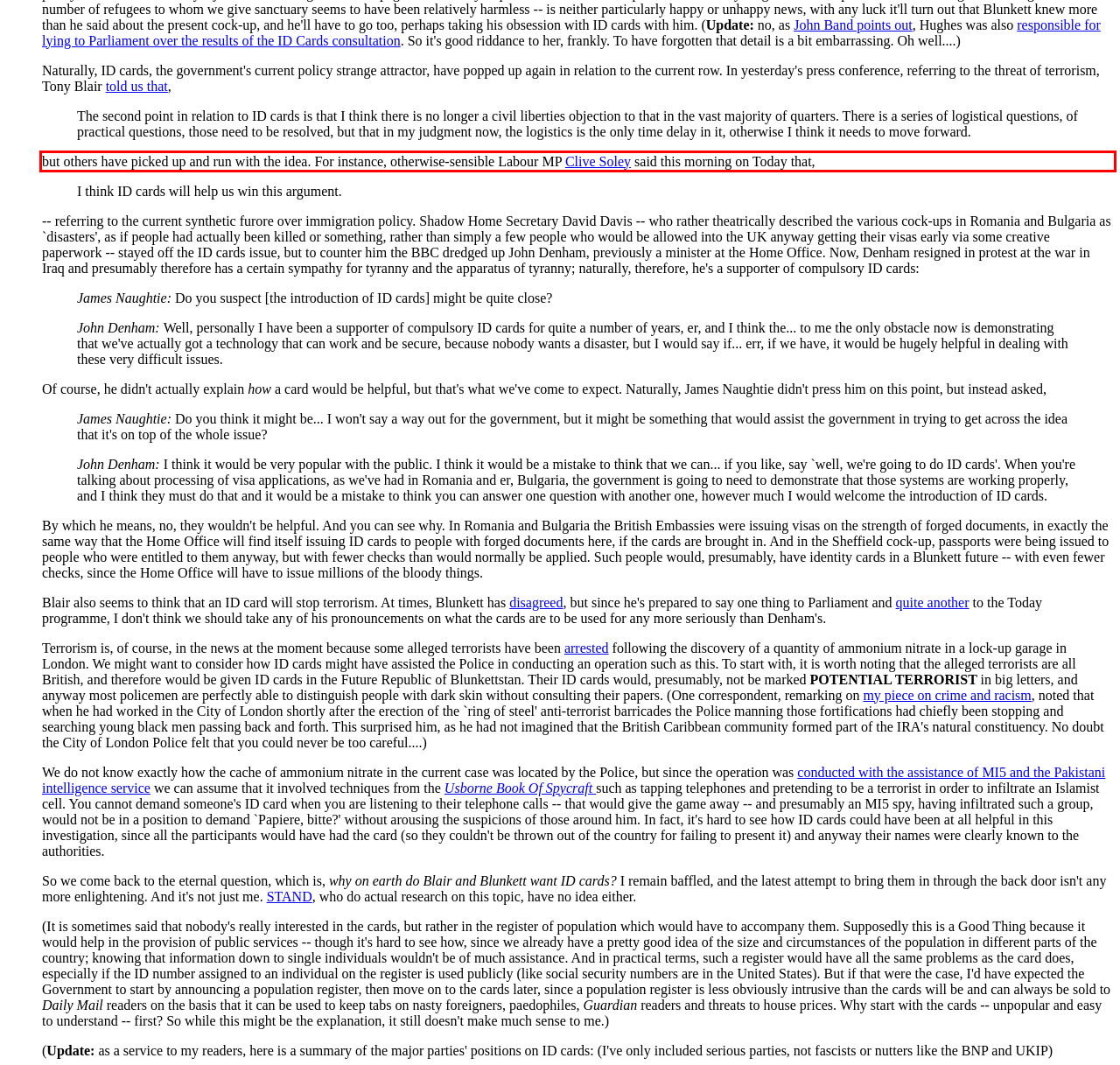Given a screenshot of a webpage, locate the red bounding box and extract the text it encloses.

but others have picked up and run with the idea. For instance, otherwise-sensible Labour MP Clive Soley said this morning on Today that,